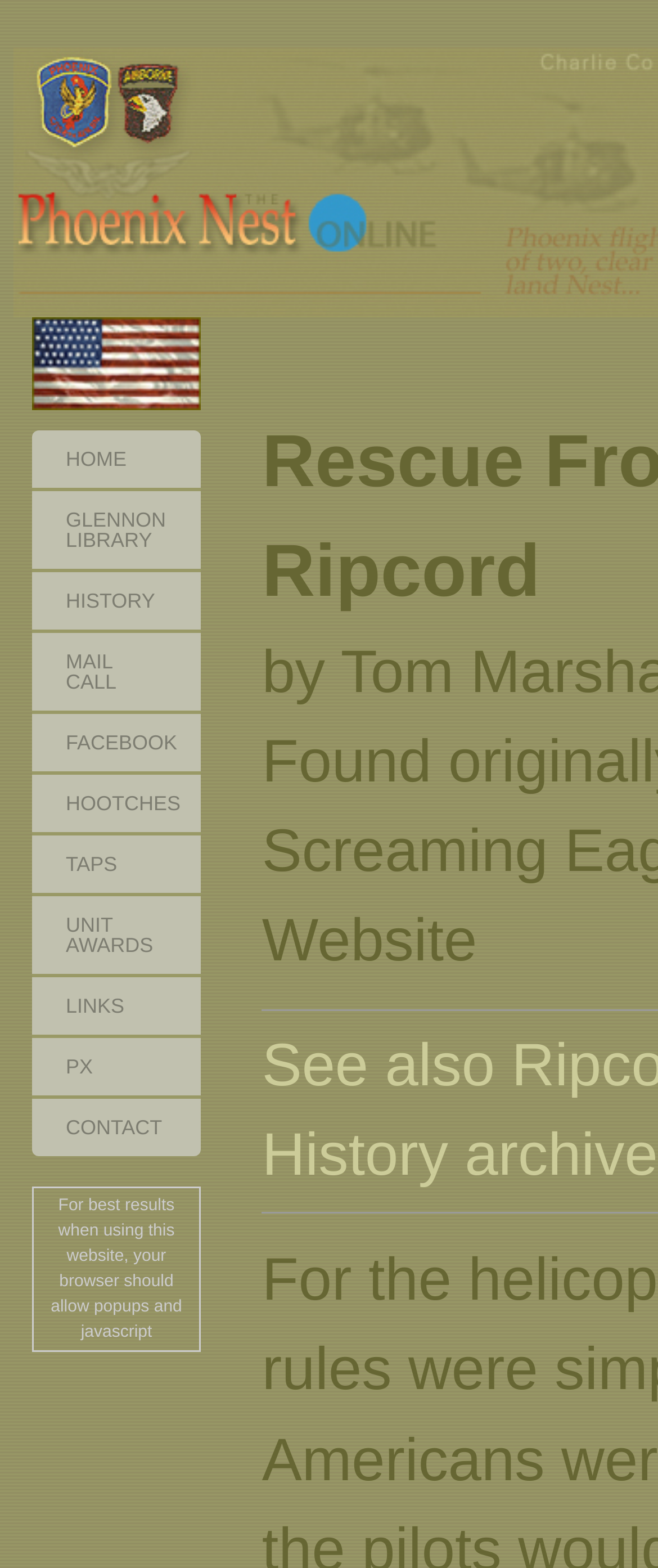Select the bounding box coordinates of the element I need to click to carry out the following instruction: "Click the HOME link".

[0.049, 0.274, 0.305, 0.312]